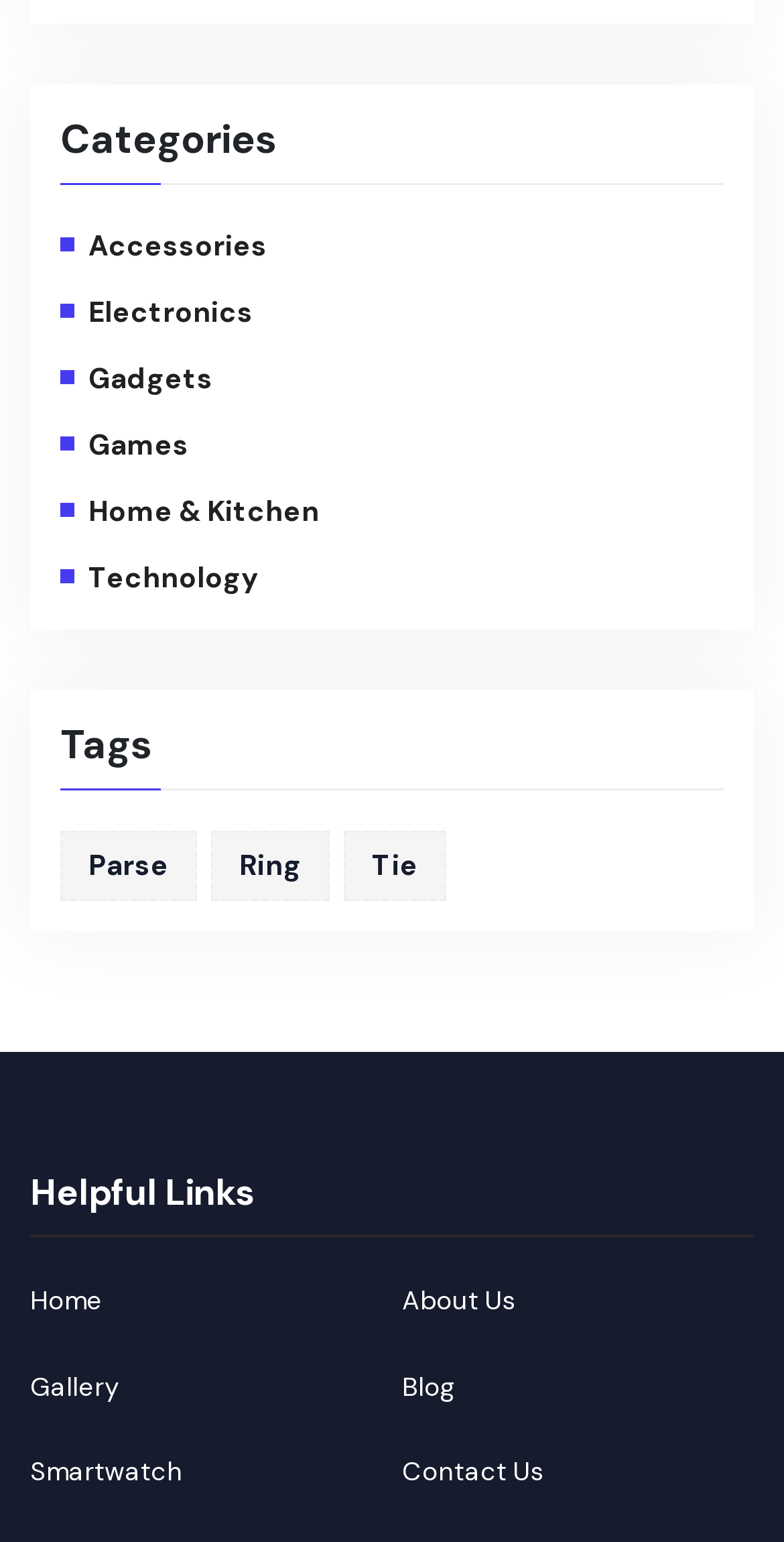Locate the bounding box coordinates of the clickable part needed for the task: "Browse Accessories".

[0.113, 0.147, 0.341, 0.171]